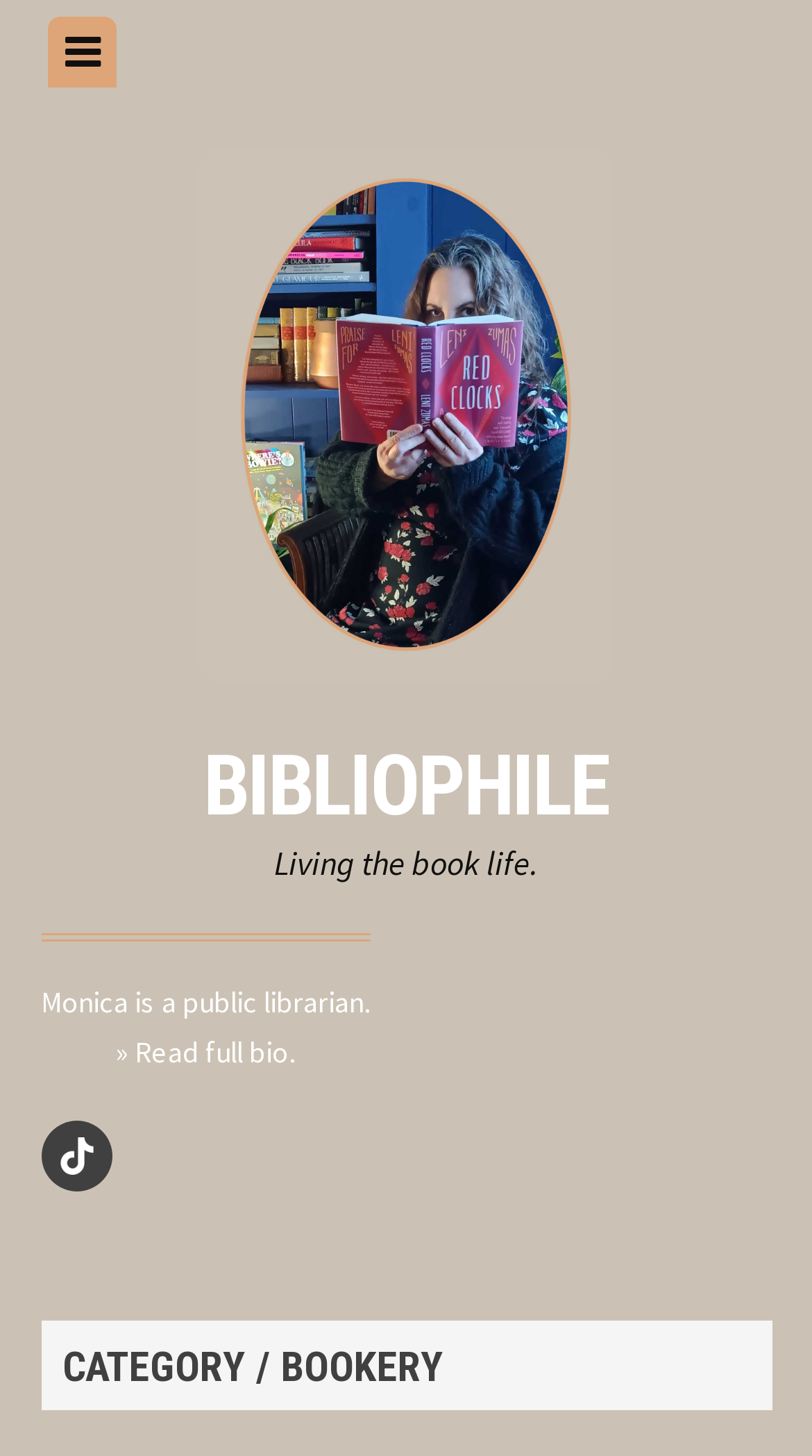Describe the webpage meticulously, covering all significant aspects.

The webpage is about a bibliophile, Monica Garcia, who is a public librarian. At the top of the page, there is a horizontal tab list with two tabs: "View menu" and "View sidebar". The "View menu" tab is currently selected. Below the tab list, there is a large image of Monica Garcia, taking up most of the width of the page. 

To the left of the image, there is a heading that reads "BIBLIOPHILE" in large font, with a link to the same text below it. Below the image, there is another heading that reads "Living the book life." followed by a paragraph of text that describes Monica as a public librarian. 

Next to the paragraph, there is a link to read Monica's full bio. Further down, there is a link to follow Monica on TikTok. At the very bottom of the page, there is a header section with a heading that reads "CATEGORY / BOOKERY".